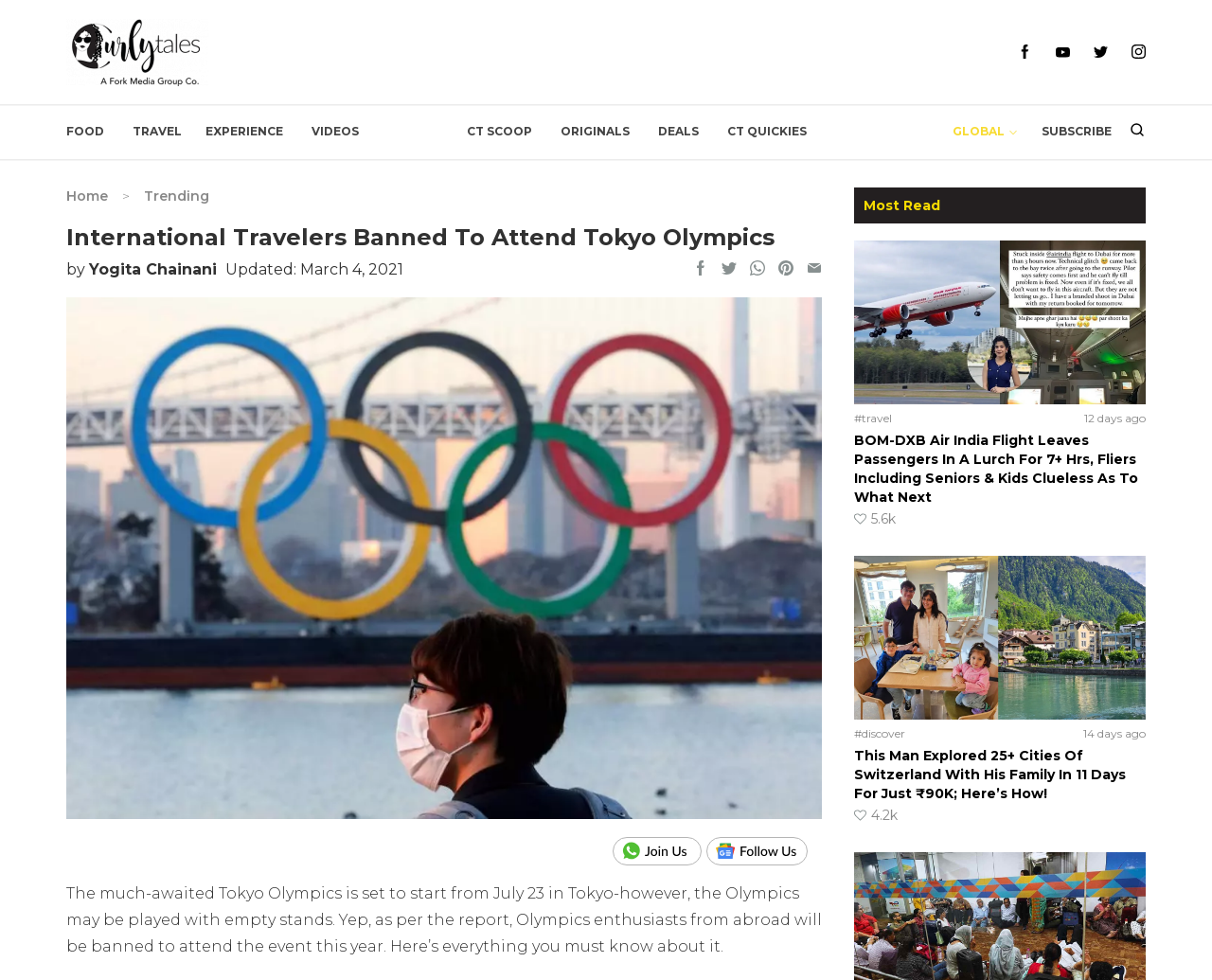Locate the bounding box of the UI element described by: "Videos" in the given webpage screenshot.

[0.257, 0.123, 0.296, 0.146]